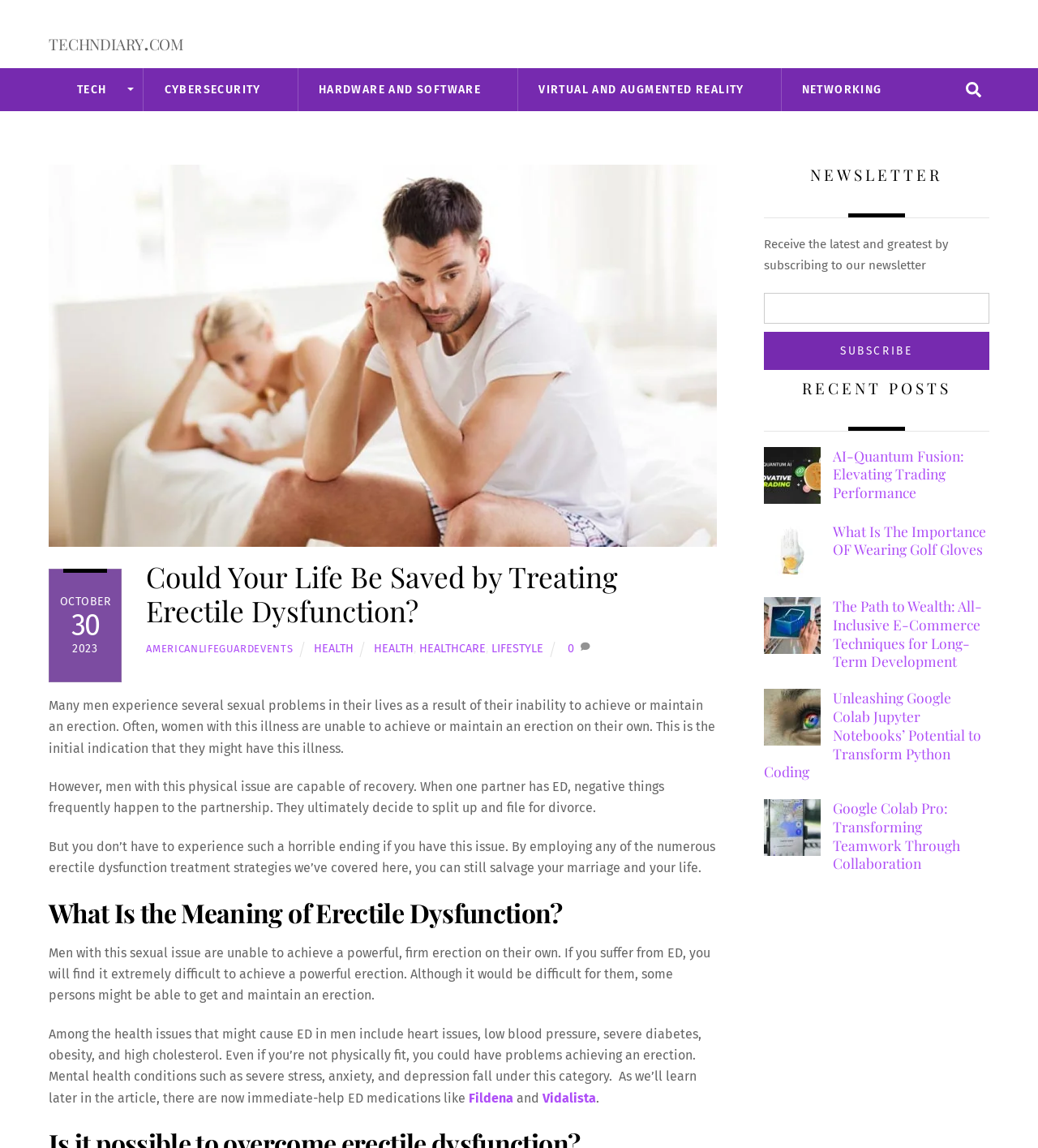Determine the bounding box coordinates of the clickable element to complete this instruction: "Go back to top". Provide the coordinates in the format of four float numbers between 0 and 1, [left, top, right, bottom].

[0.966, 0.858, 0.994, 0.908]